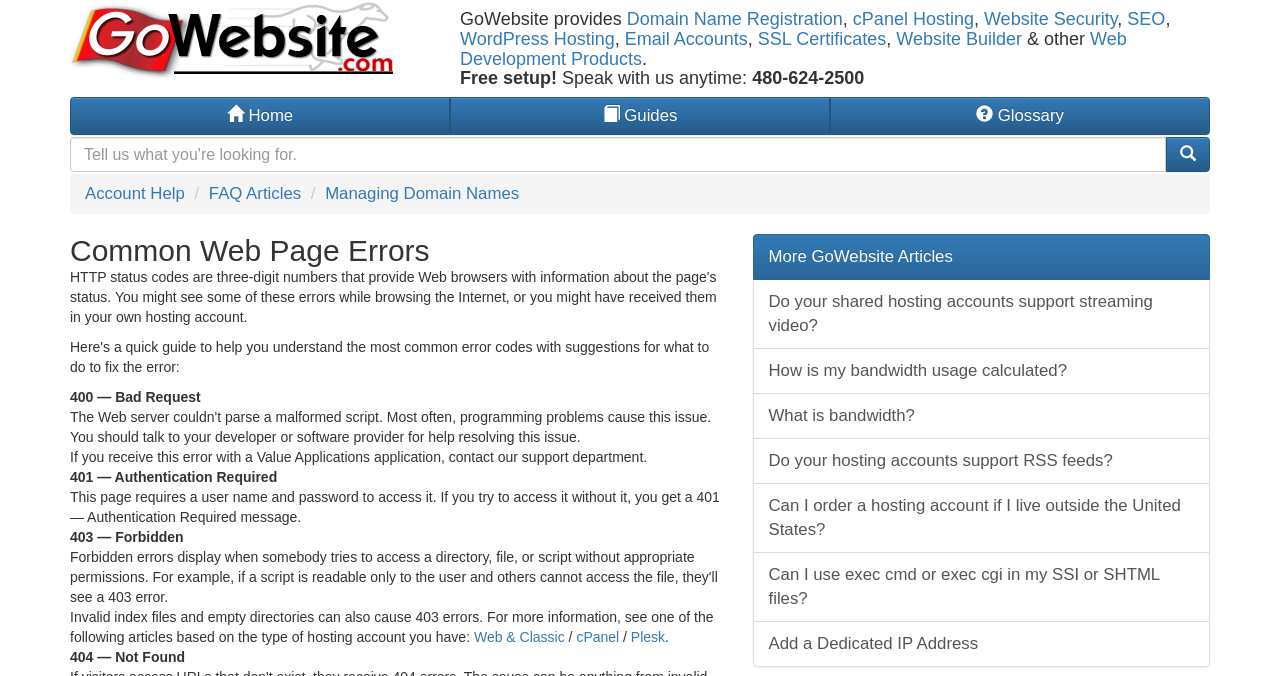What is the topic of the webpage?
Respond to the question with a well-detailed and thorough answer.

The heading 'Common Web Page Errors' and the list of error codes and descriptions below it suggest that the topic of the webpage is common web page errors.